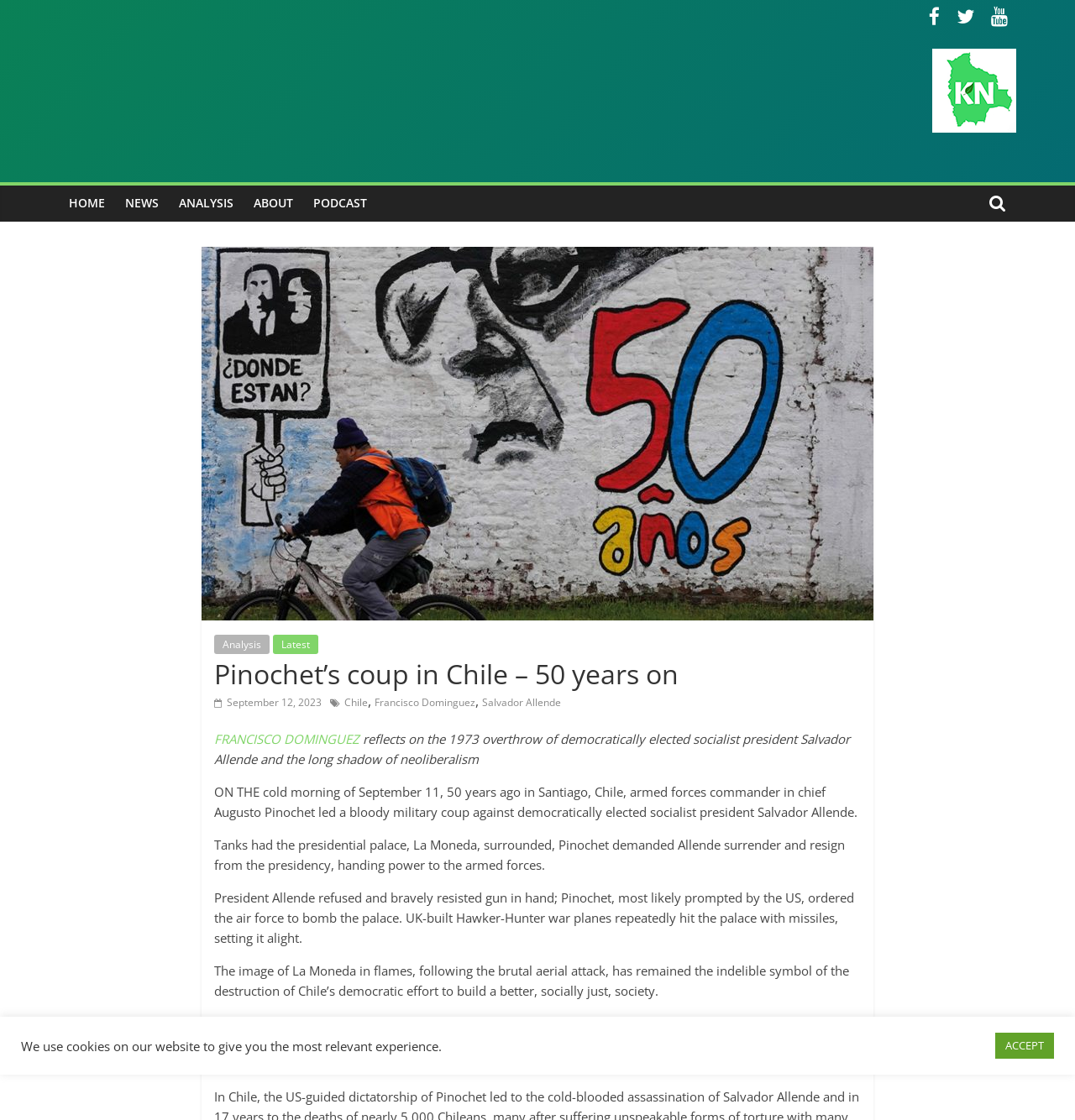What is the country mentioned in the article? Using the information from the screenshot, answer with a single word or phrase.

Chile